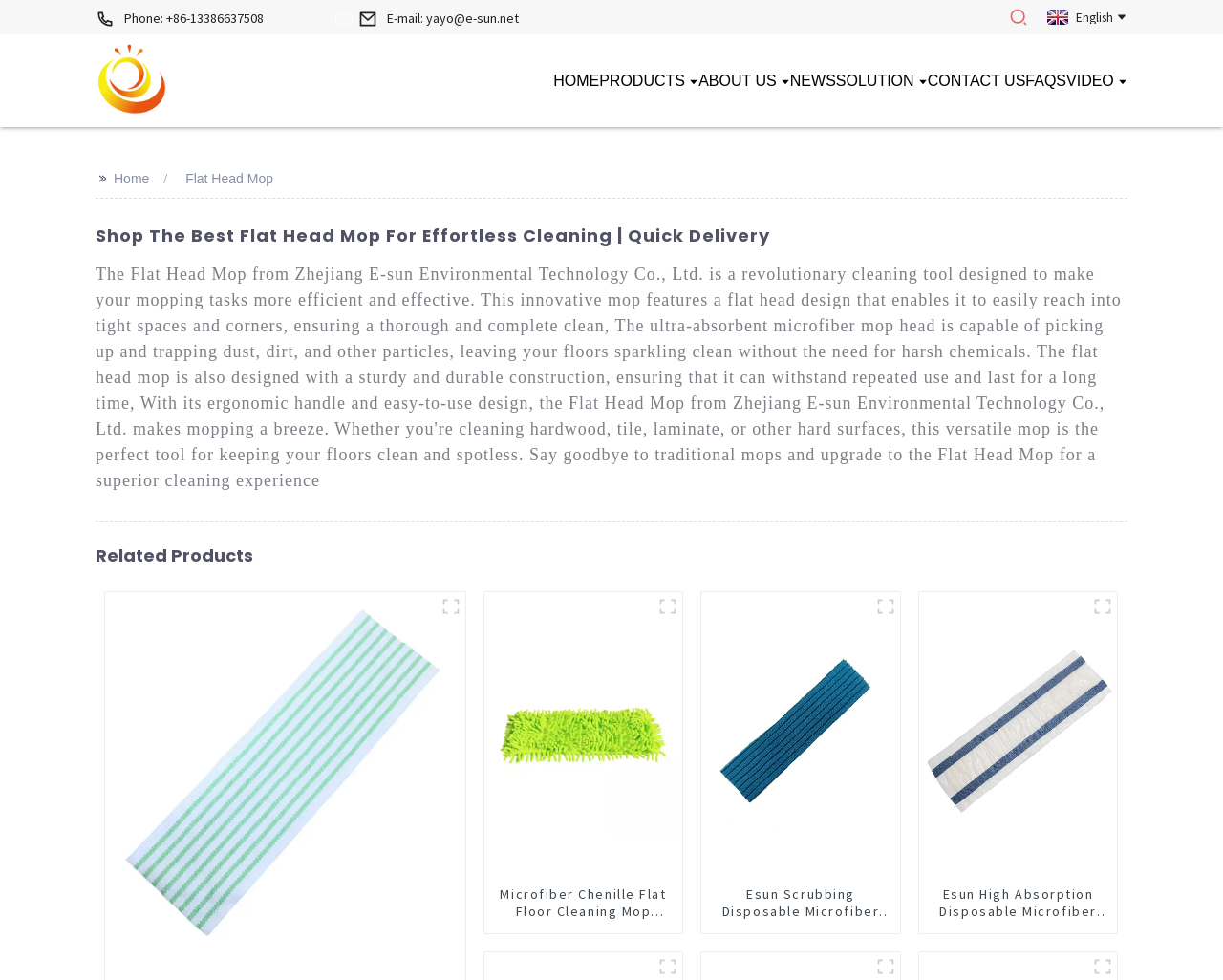Determine and generate the text content of the webpage's headline.

Shop The Best Flat Head Mop For Effortless Cleaning | Quick Delivery